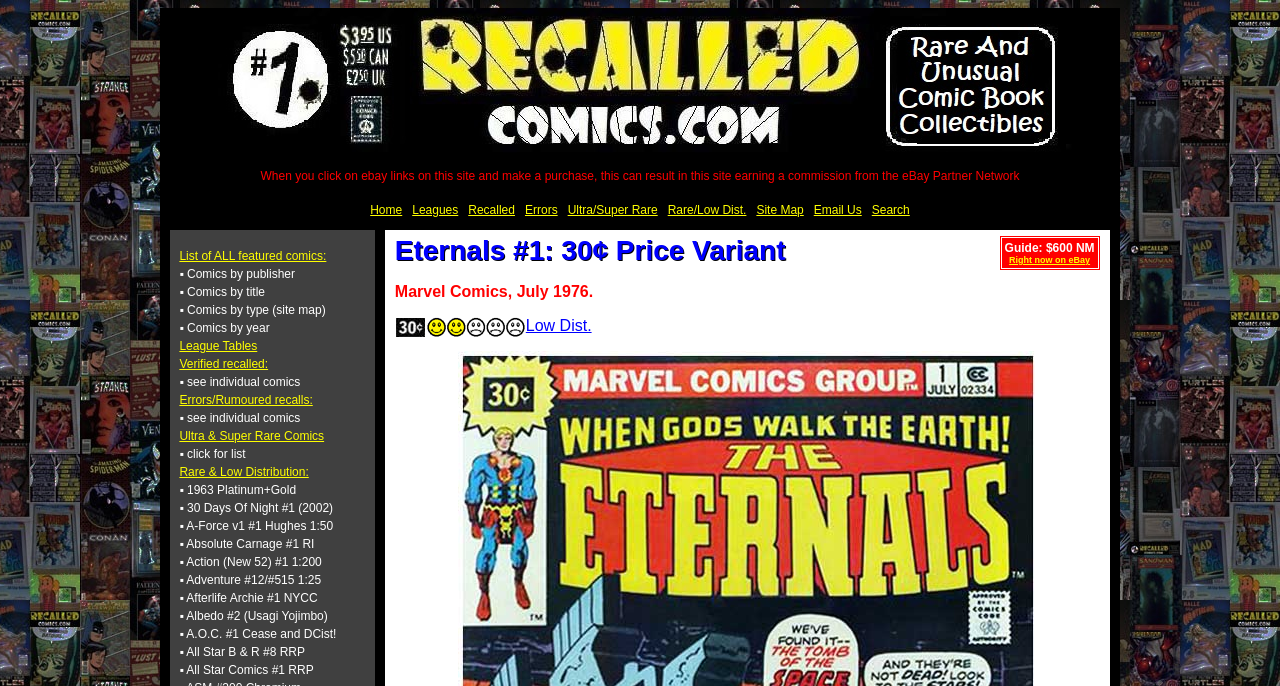Determine the bounding box coordinates of the region I should click to achieve the following instruction: "Check the details of 'Eternals #1: 30¢ Price Variant'". Ensure the bounding box coordinates are four float numbers between 0 and 1, i.e., [left, top, right, bottom].

[0.308, 0.343, 0.86, 0.389]